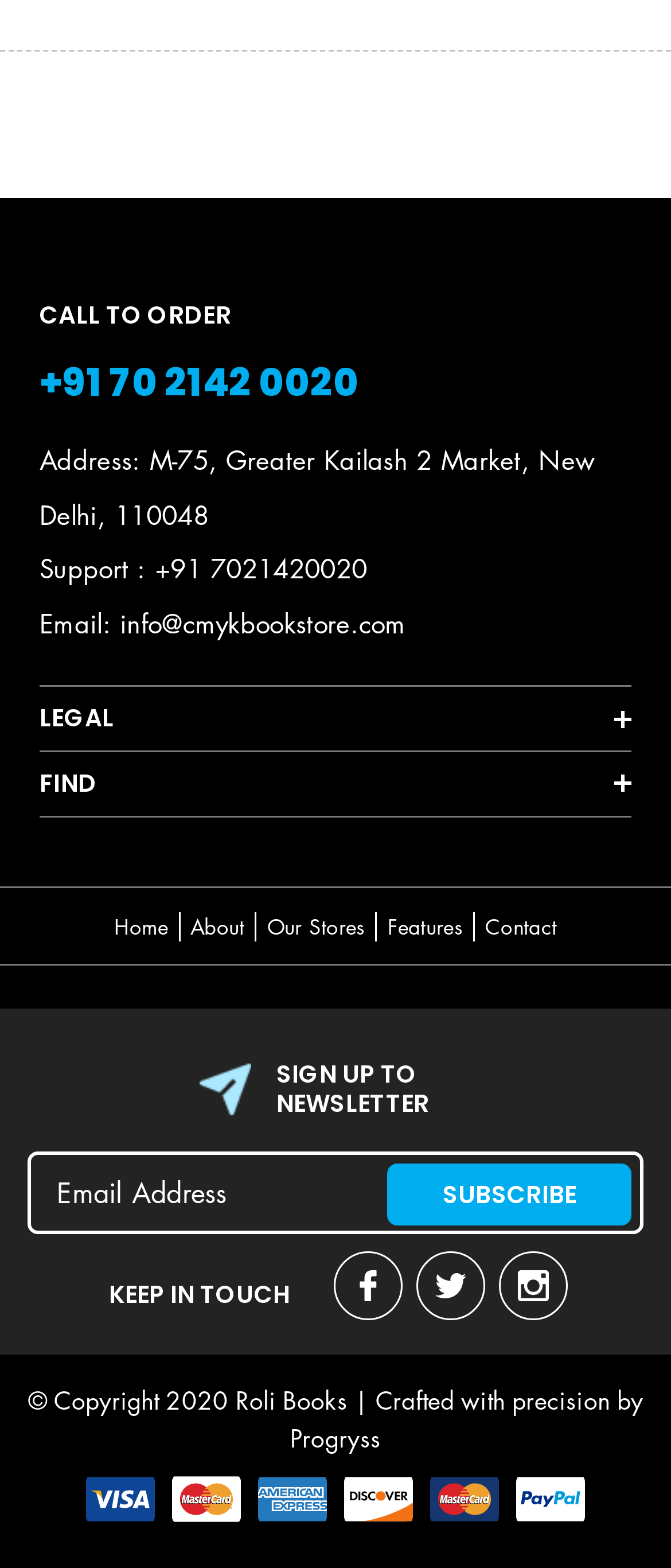Please identify the bounding box coordinates of the clickable area that will fulfill the following instruction: "Click the 'Home' link". The coordinates should be in the format of four float numbers between 0 and 1, i.e., [left, top, right, bottom].

[0.155, 0.582, 0.268, 0.6]